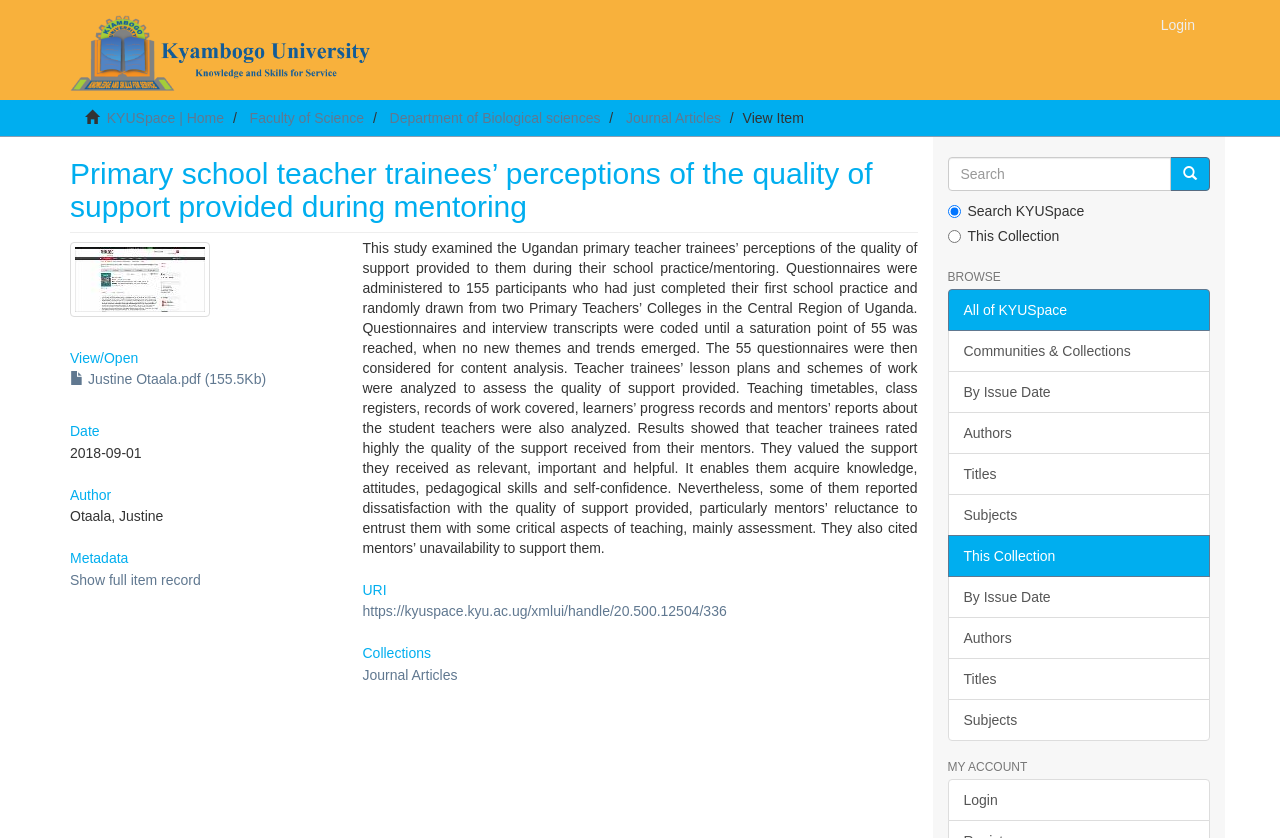Using the format (top-left x, top-left y, bottom-right x, bottom-right y), provide the bounding box coordinates for the described UI element. All values should be floating point numbers between 0 and 1: IMSA

None